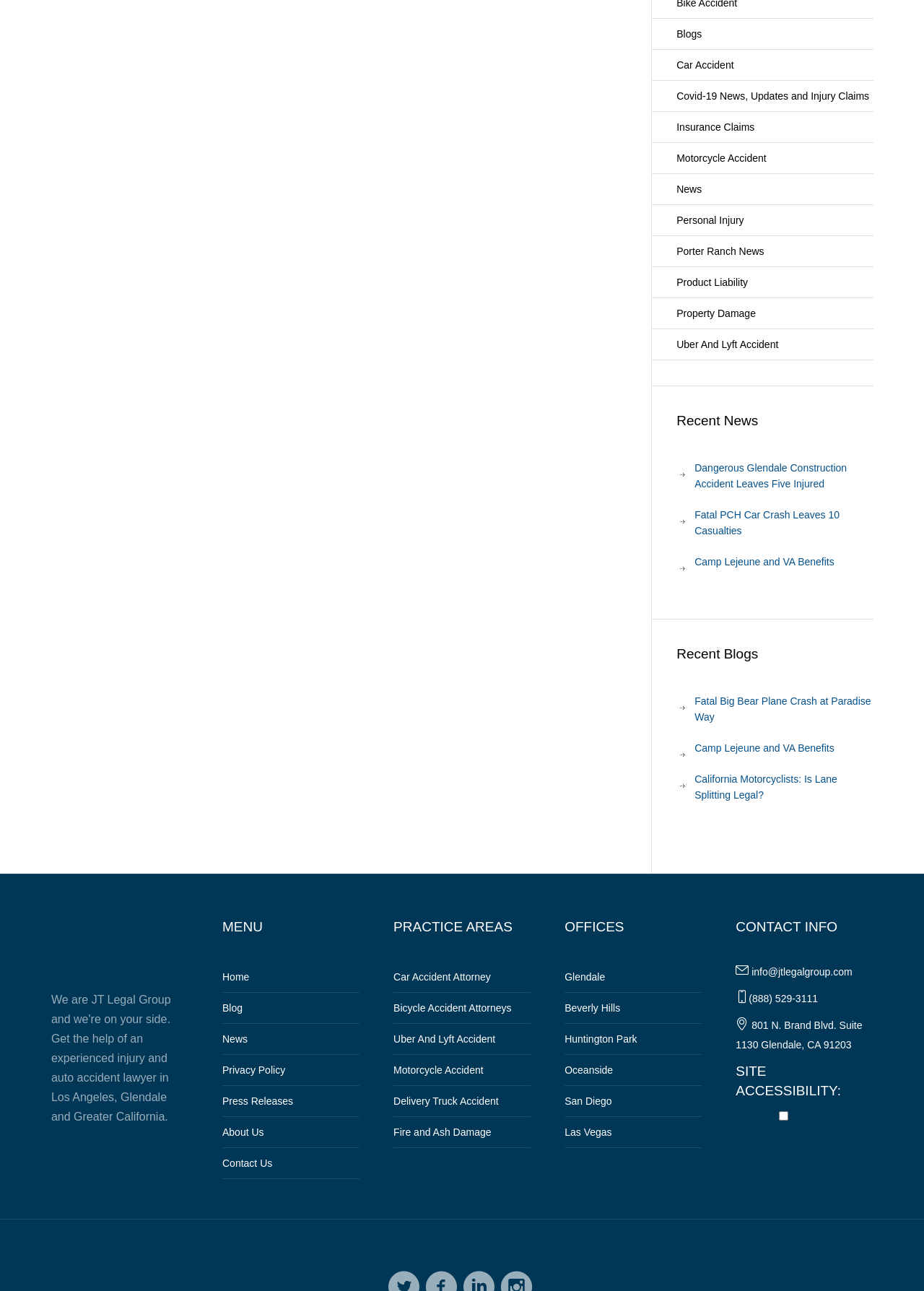Specify the bounding box coordinates of the area that needs to be clicked to achieve the following instruction: "Click on the 'Blogs' link".

[0.705, 0.015, 0.945, 0.039]